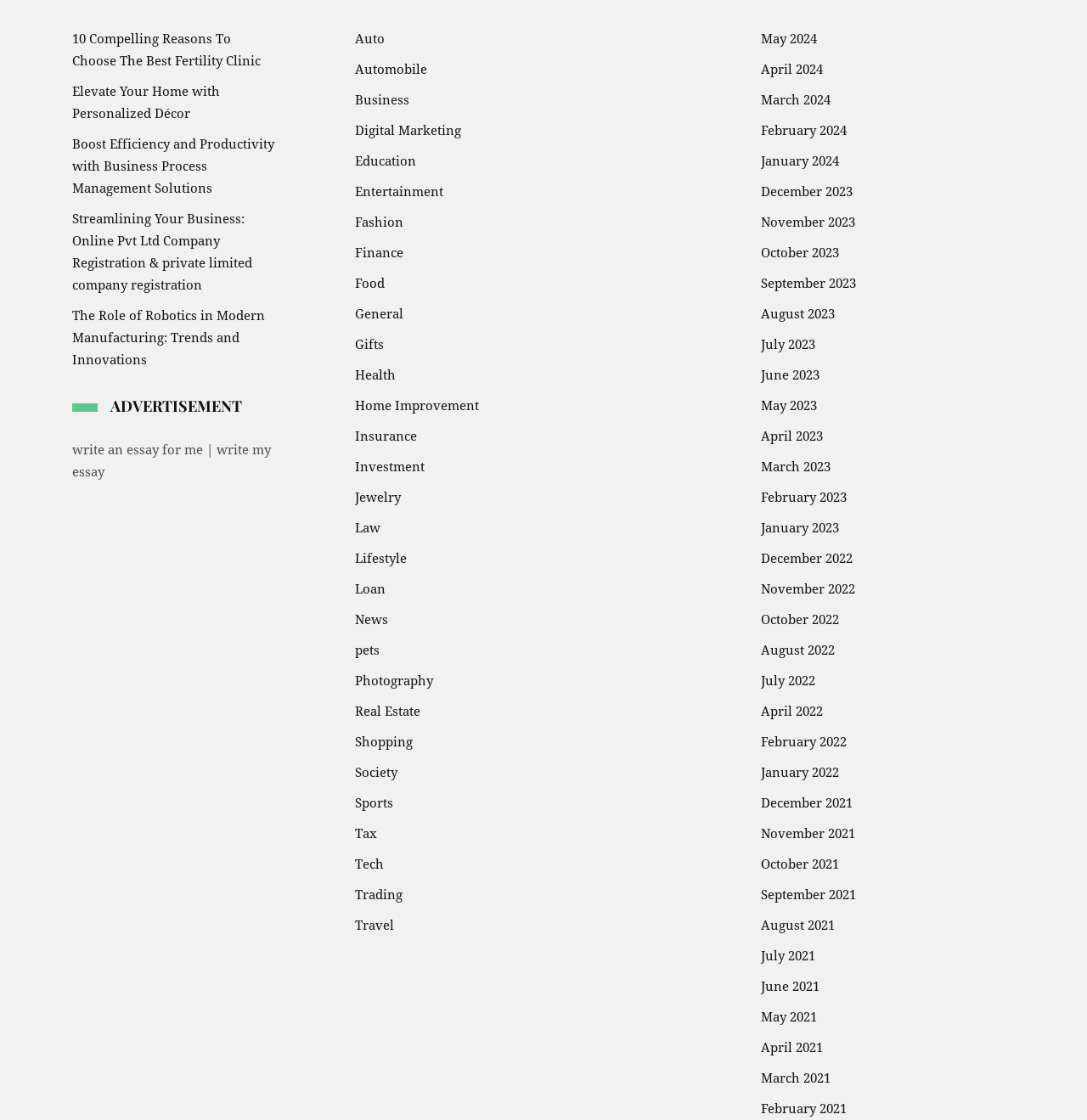Locate the bounding box coordinates of the segment that needs to be clicked to meet this instruction: "Browse October 2016 posts".

None